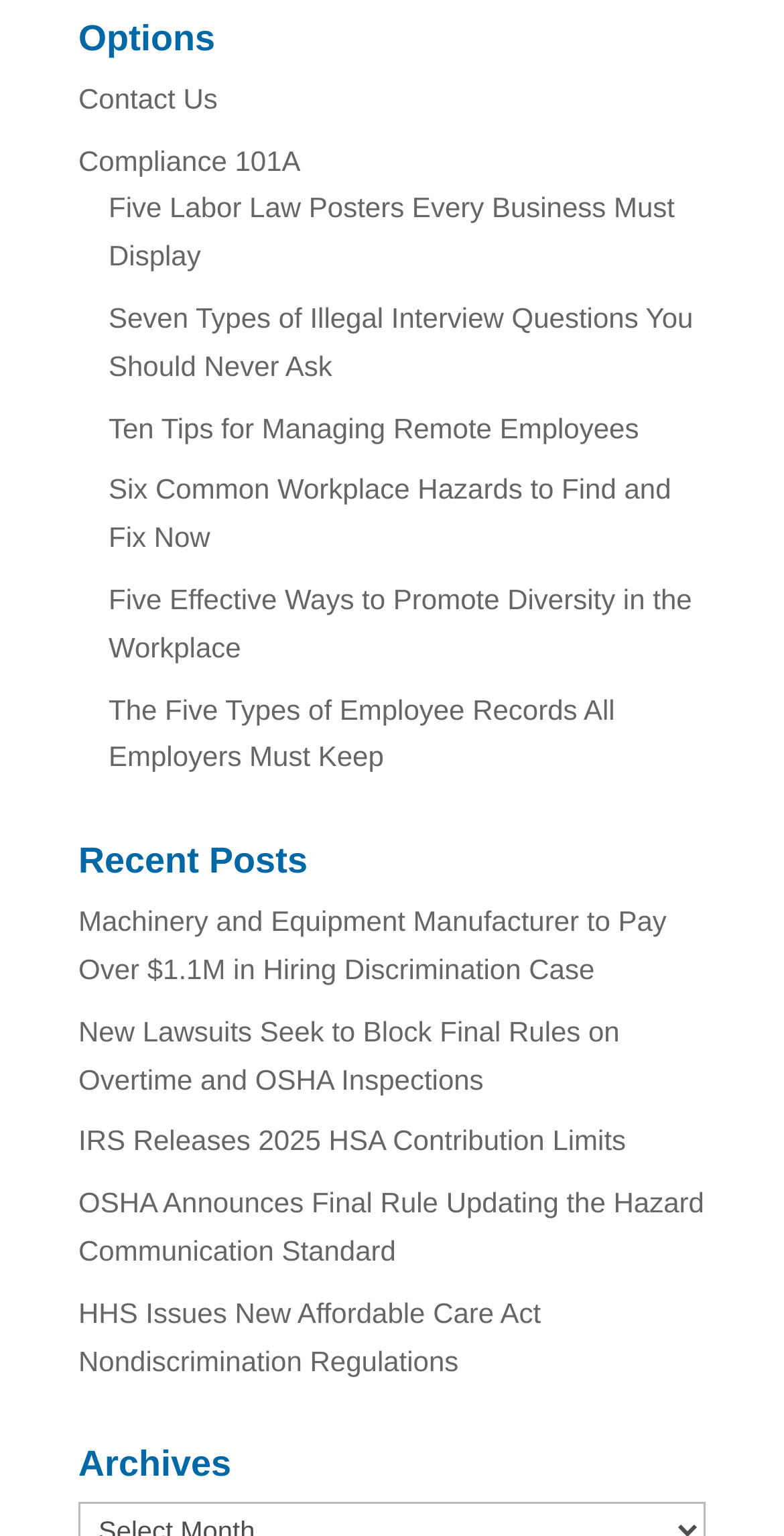Please find the bounding box for the UI element described by: "Contact Us".

[0.1, 0.054, 0.278, 0.074]